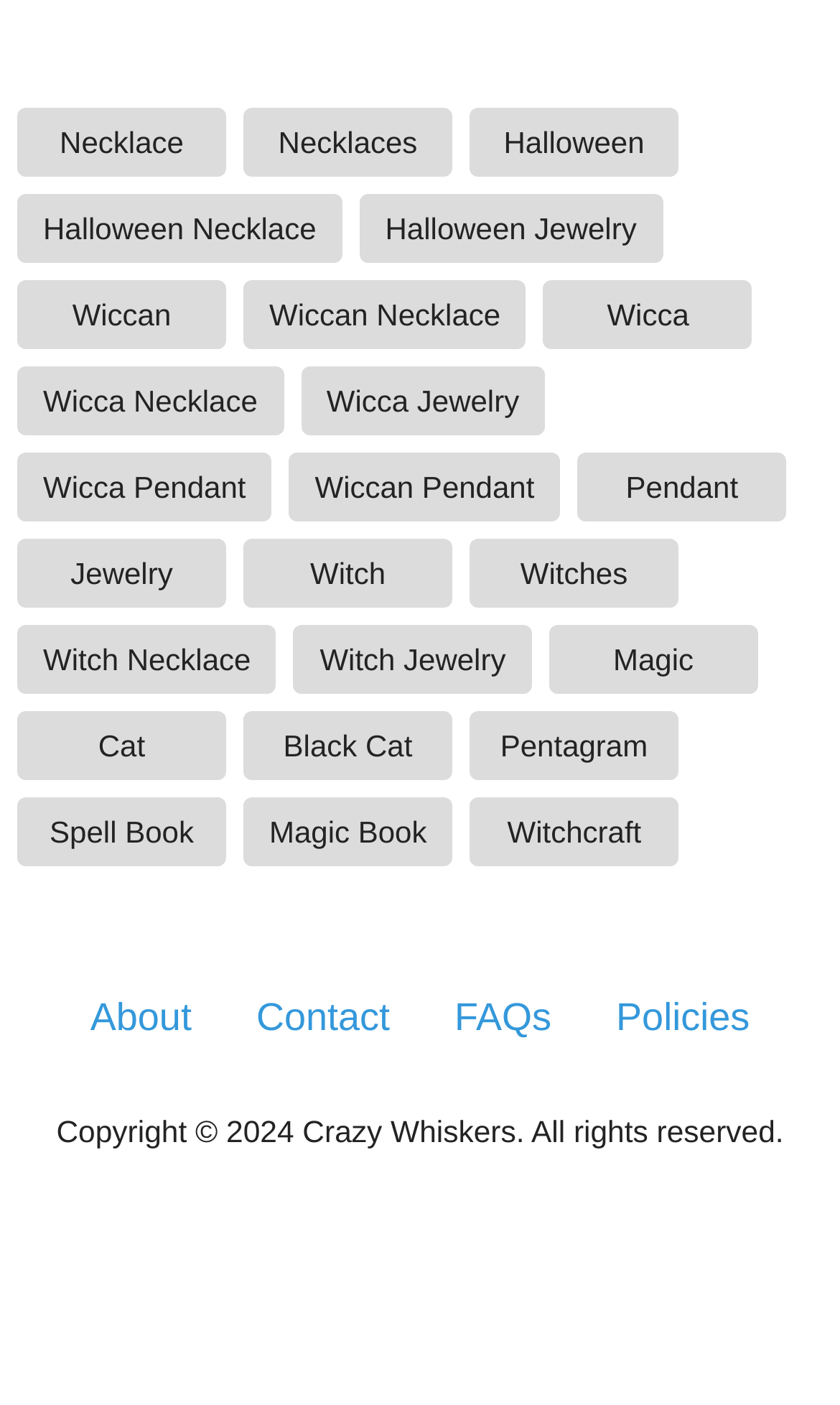Based on the image, please respond to the question with as much detail as possible:
What is the primary category of products related to Halloween?

The link 'Halloween Jewelry' is present on the webpage, which suggests that the primary category of products related to Halloween is Halloween Jewelry.